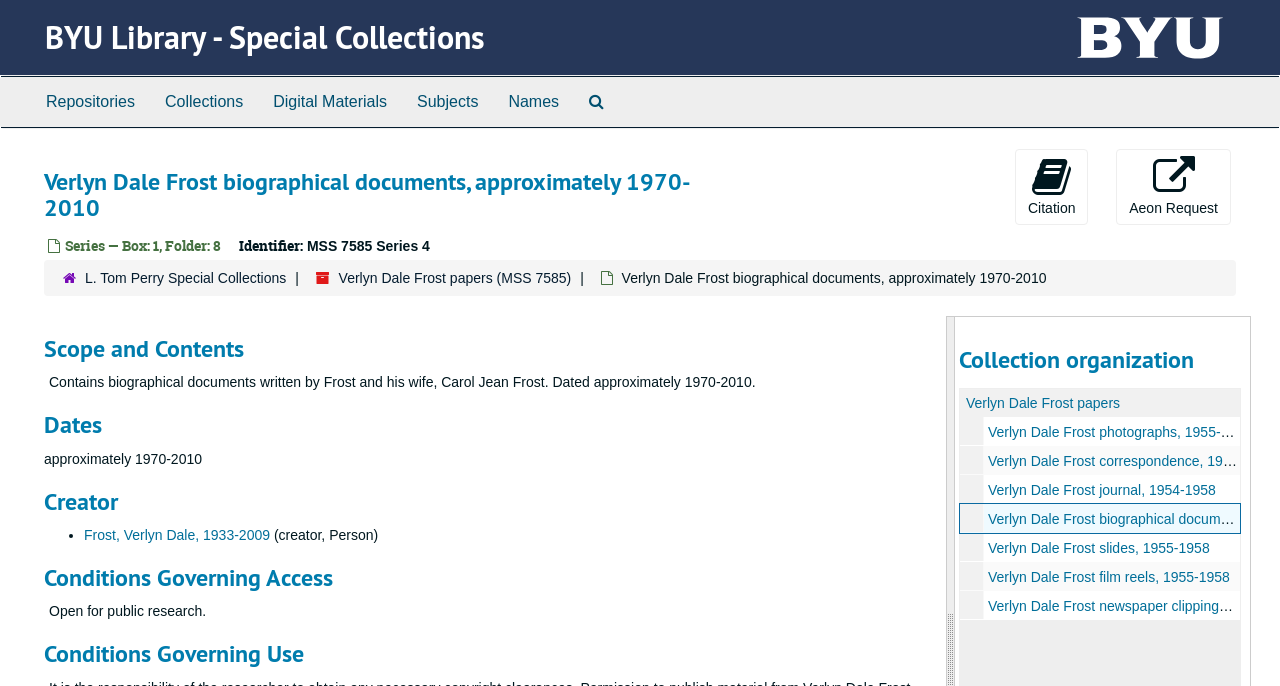Identify the coordinates of the bounding box for the element described below: "L. Tom Perry Special Collections". Return the coordinates as four float numbers between 0 and 1: [left, top, right, bottom].

[0.066, 0.393, 0.224, 0.417]